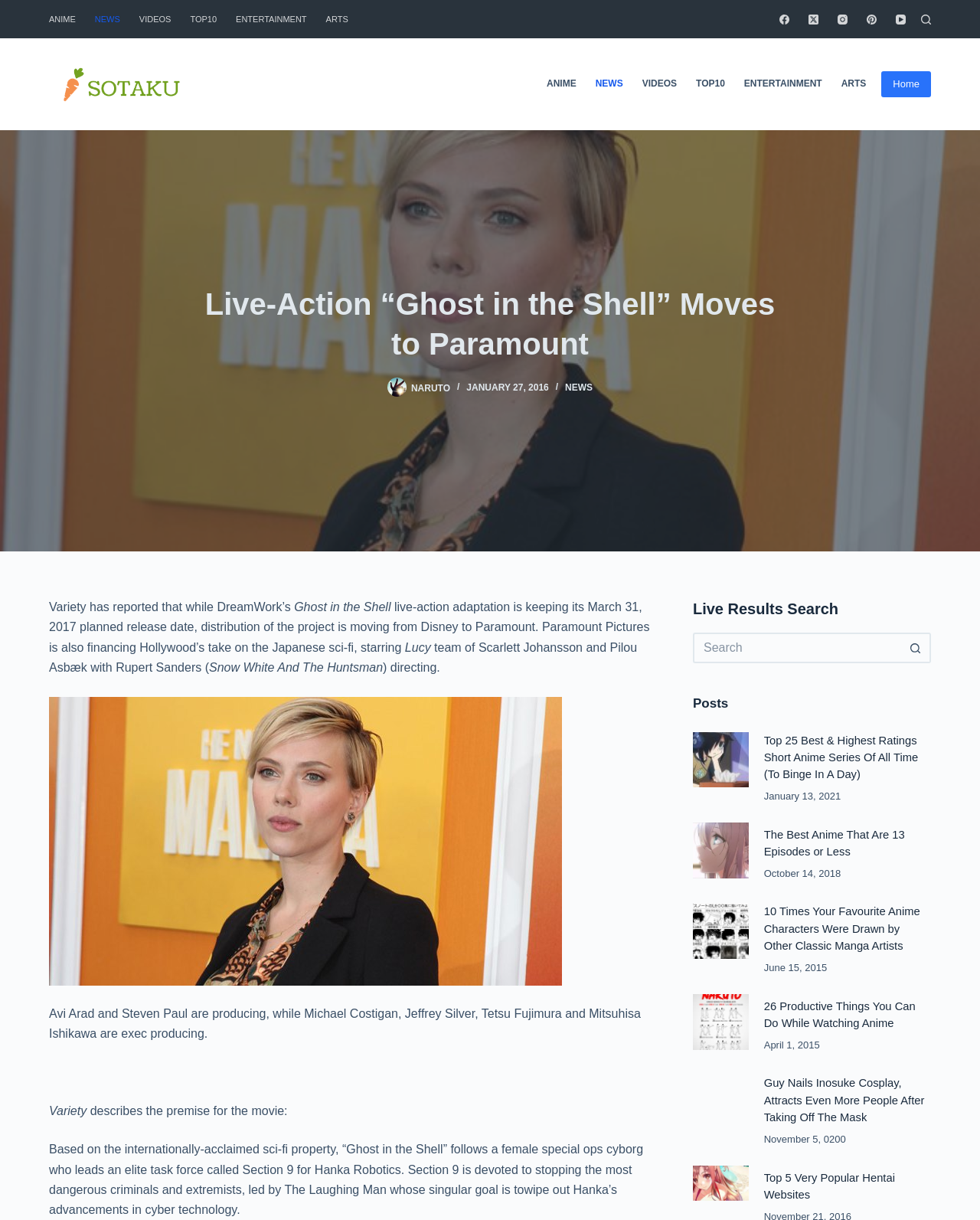Please determine the bounding box coordinates of the clickable area required to carry out the following instruction: "Check out the 'Top 25 Best & Highest Ratings Short Anime Series Of All Time' post". The coordinates must be four float numbers between 0 and 1, represented as [left, top, right, bottom].

[0.779, 0.6, 0.95, 0.641]